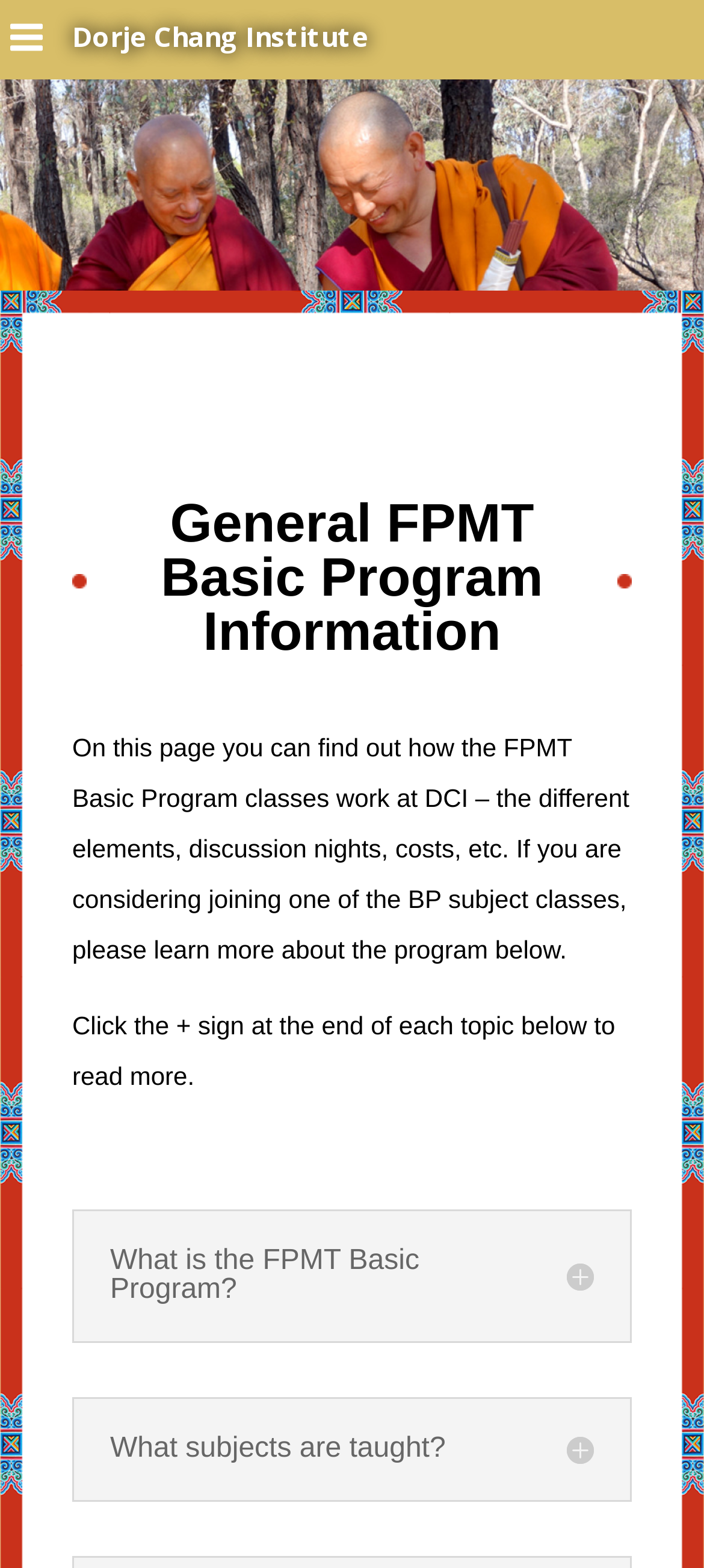Using the provided description Toggle Navigation, find the bounding box coordinates for the UI element. Provide the coordinates in (top-left x, top-left y, bottom-right x, bottom-right y) format, ensuring all values are between 0 and 1.

None